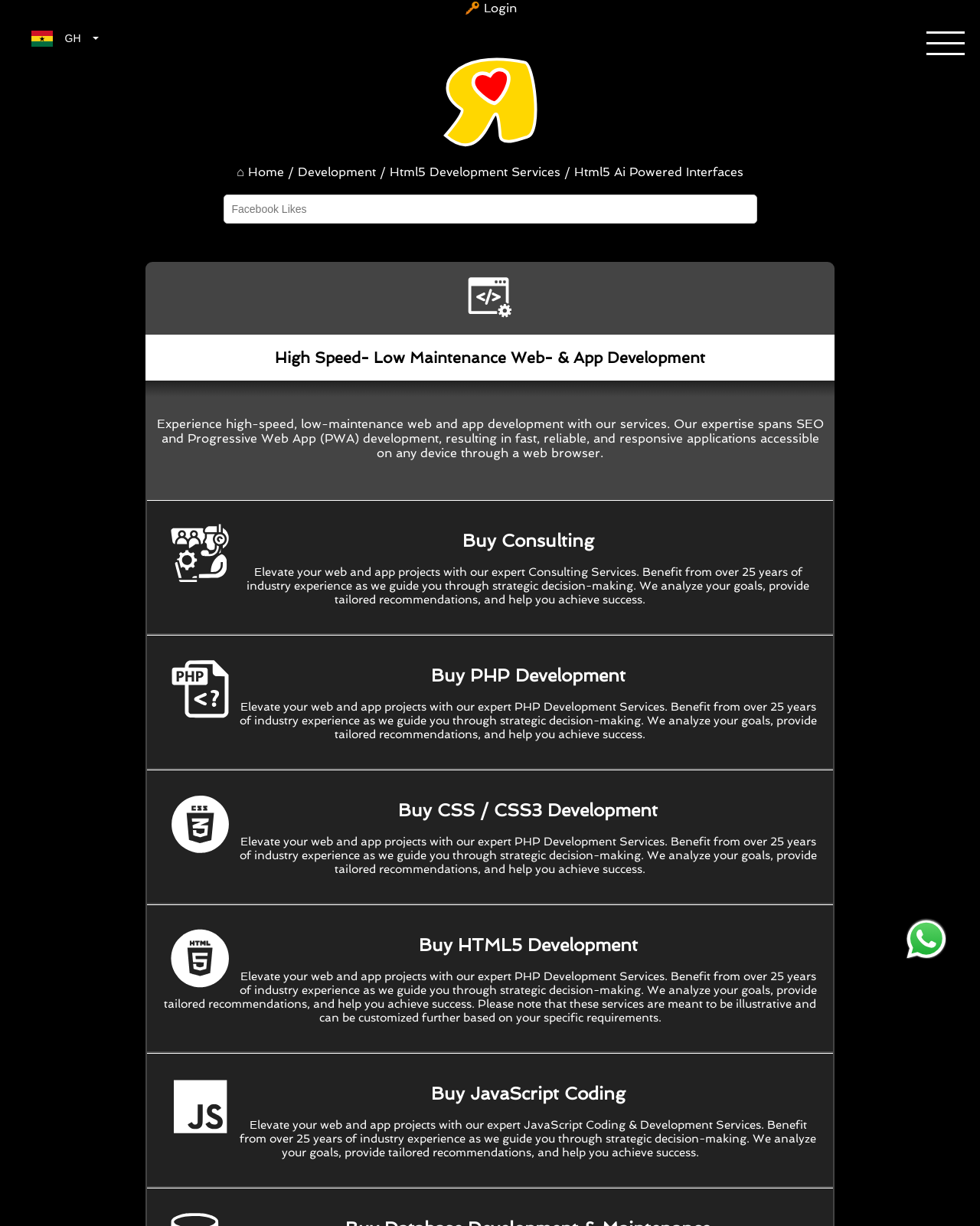What is the main service offered by this website?
Look at the screenshot and give a one-word or phrase answer.

Web and app development